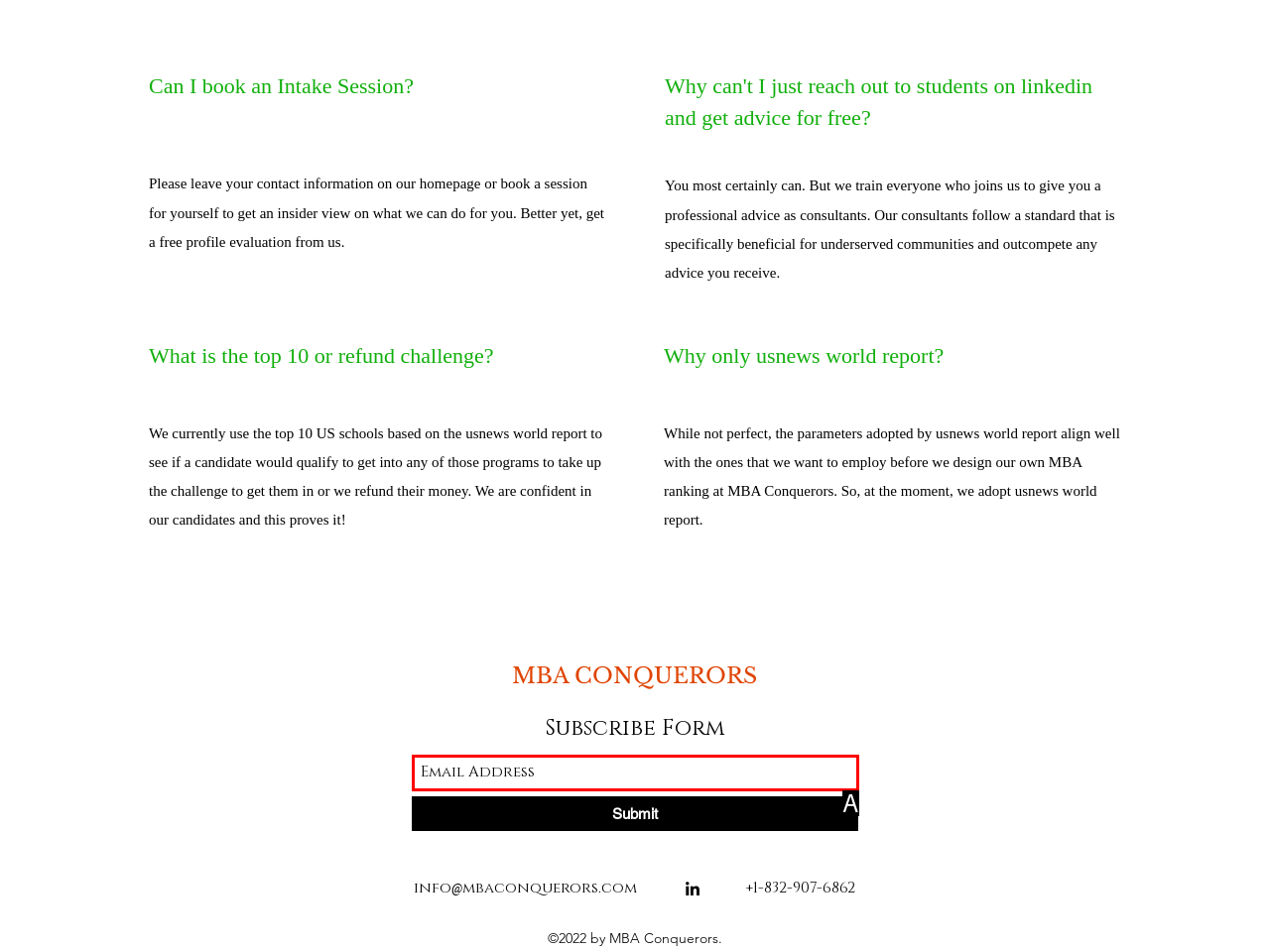Match the description: aria-label="Email Address" name="email" placeholder="Email Address" to the appropriate HTML element. Respond with the letter of your selected option.

A